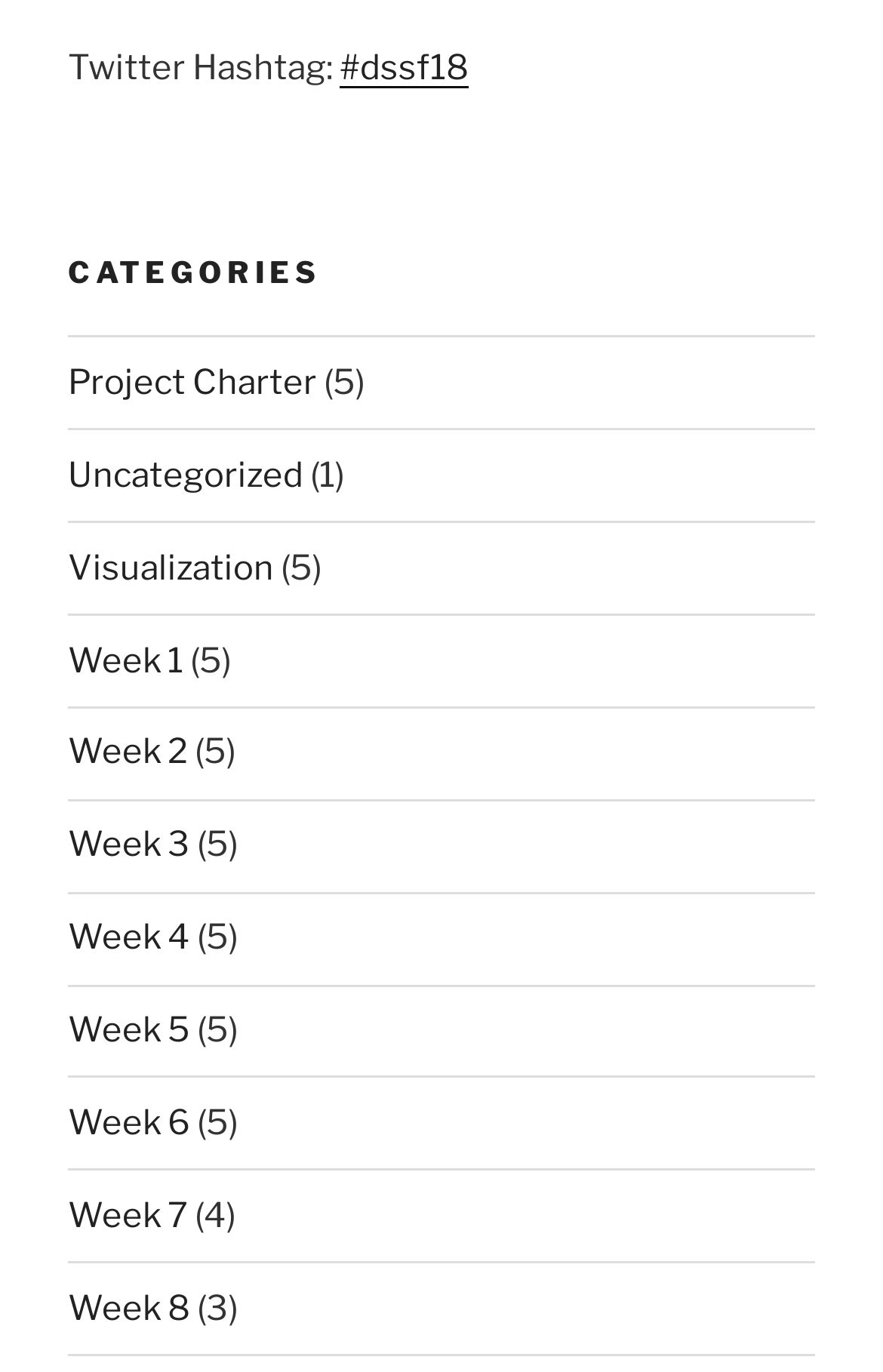Determine the bounding box coordinates of the clickable element to achieve the following action: 'Visit the '#dssf18' hashtag'. Provide the coordinates as four float values between 0 and 1, formatted as [left, top, right, bottom].

[0.385, 0.035, 0.531, 0.065]